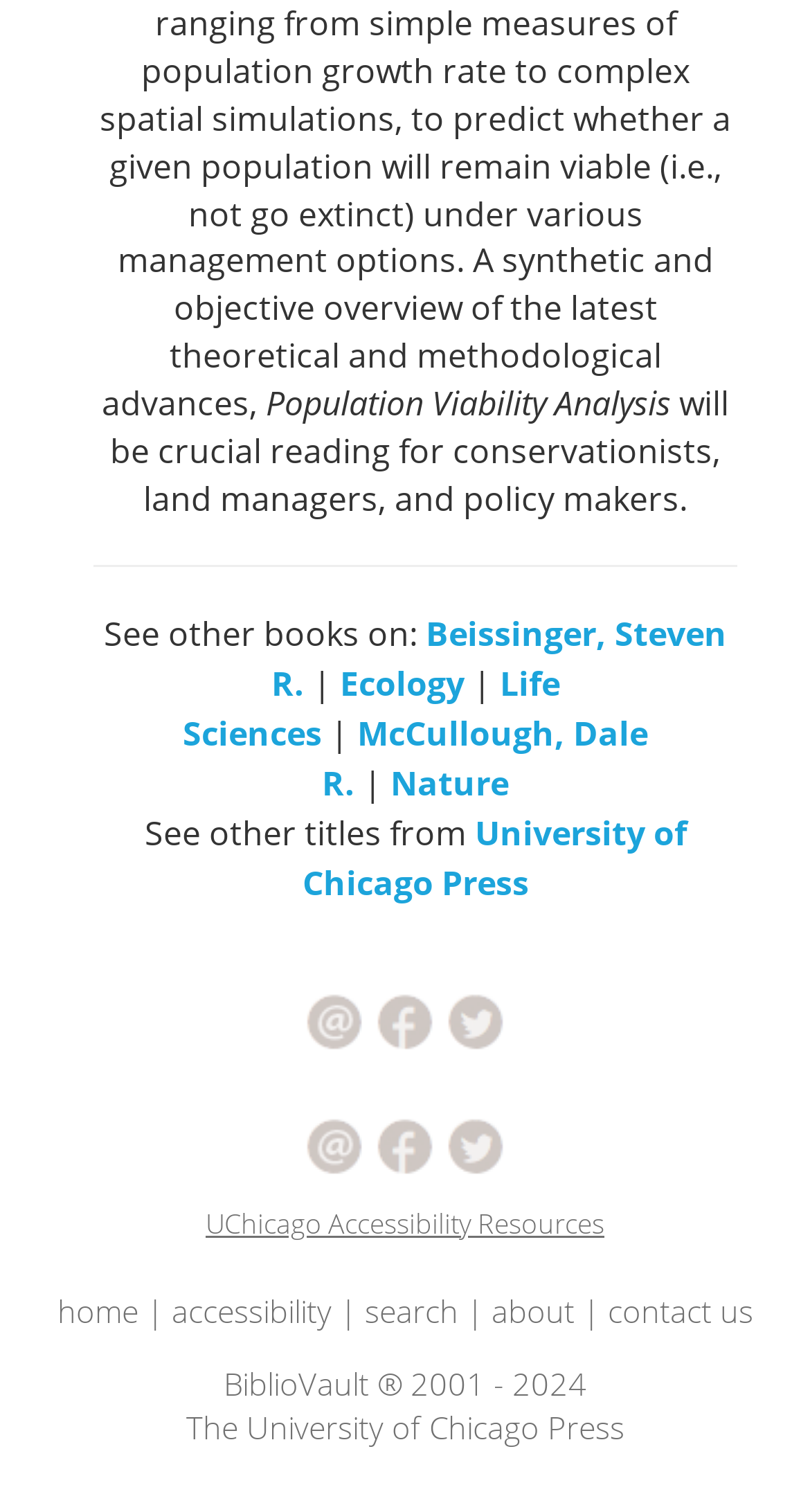Locate the bounding box coordinates of the element that needs to be clicked to carry out the instruction: "Go to University of Chicago Press". The coordinates should be given as four float numbers ranging from 0 to 1, i.e., [left, top, right, bottom].

[0.373, 0.535, 0.847, 0.598]